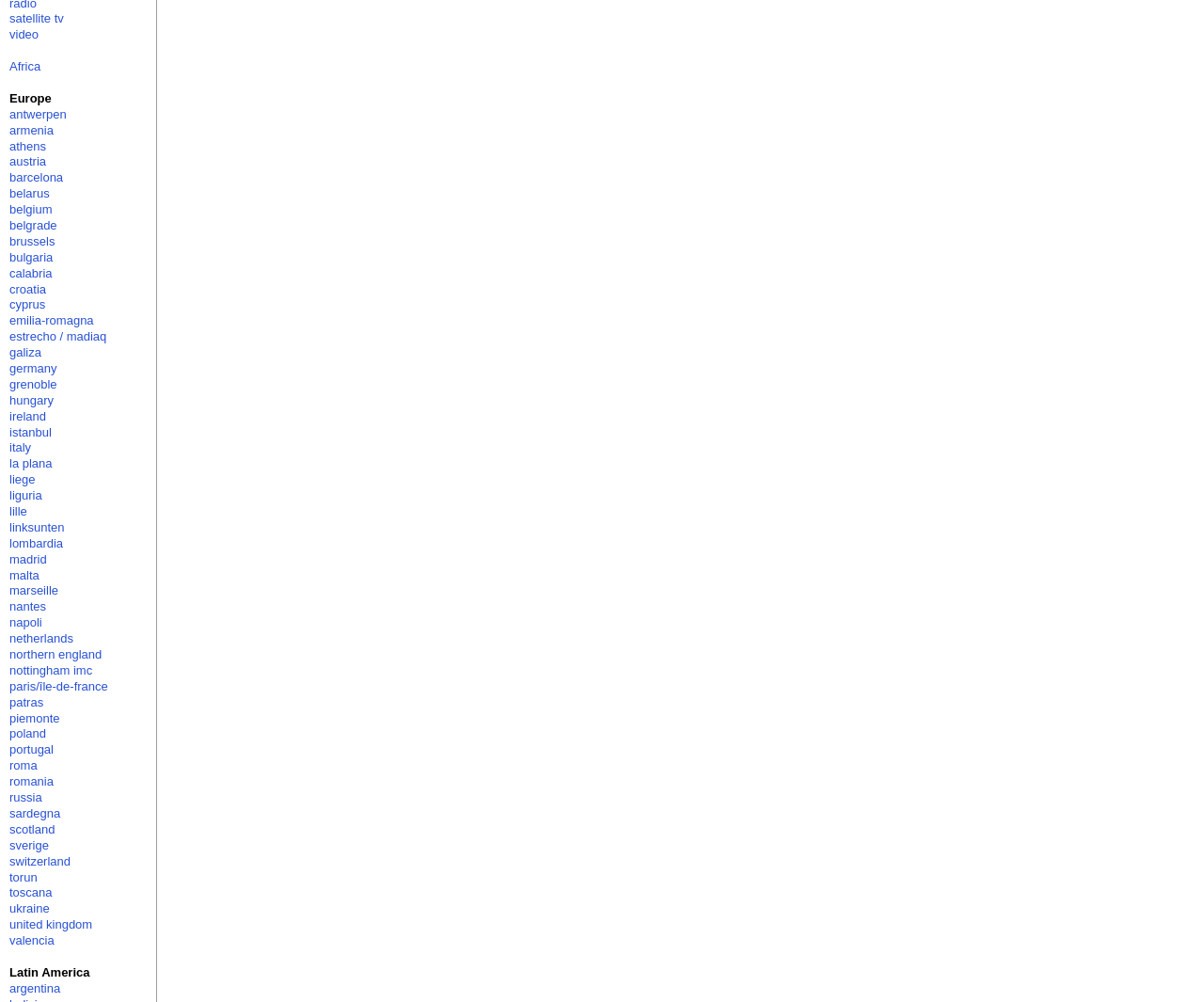Answer succinctly with a single word or phrase:
What is the last link on the webpage?

argentina